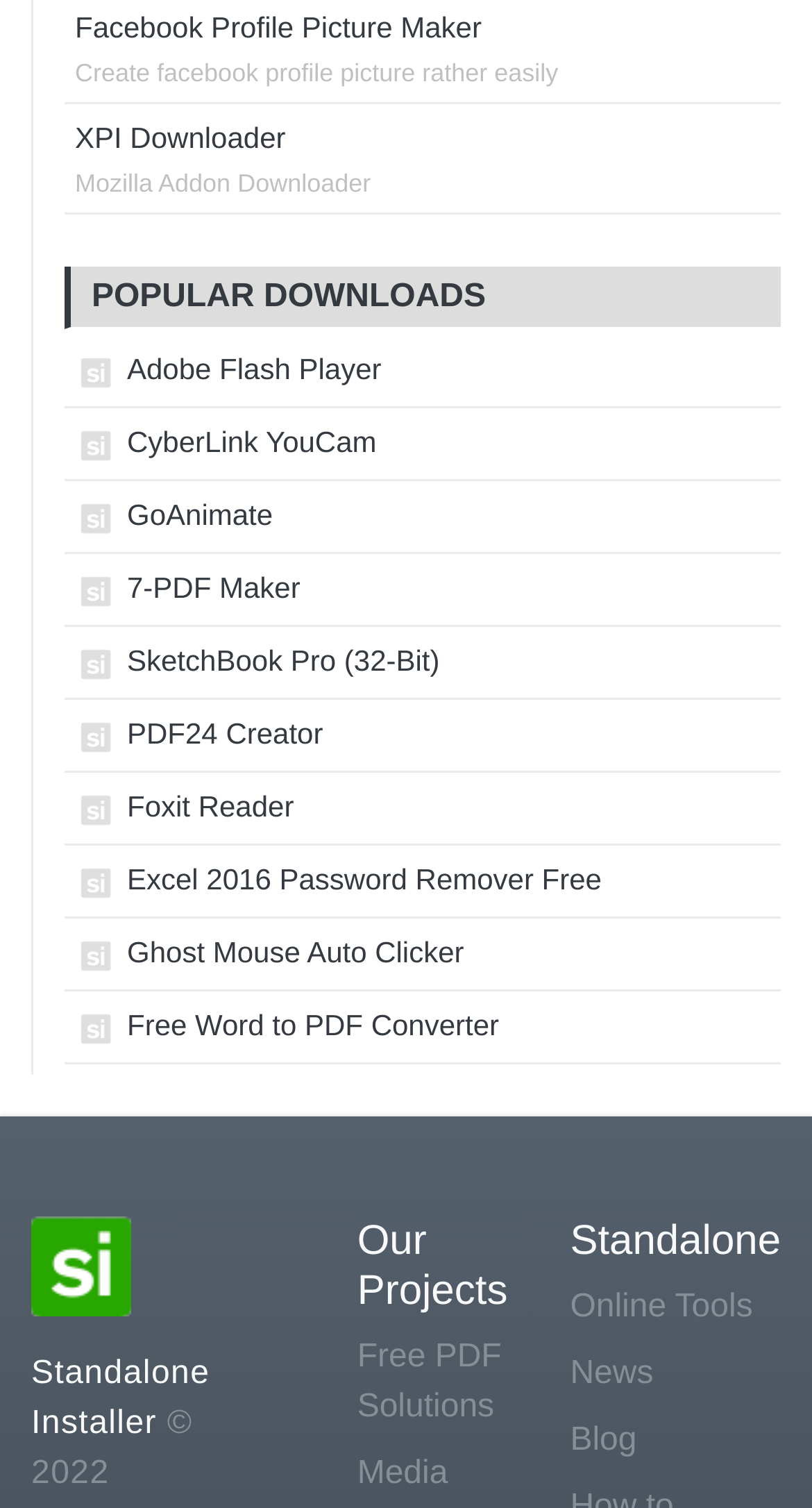Please identify the bounding box coordinates of where to click in order to follow the instruction: "Check the News section".

[0.702, 0.896, 0.962, 0.929]